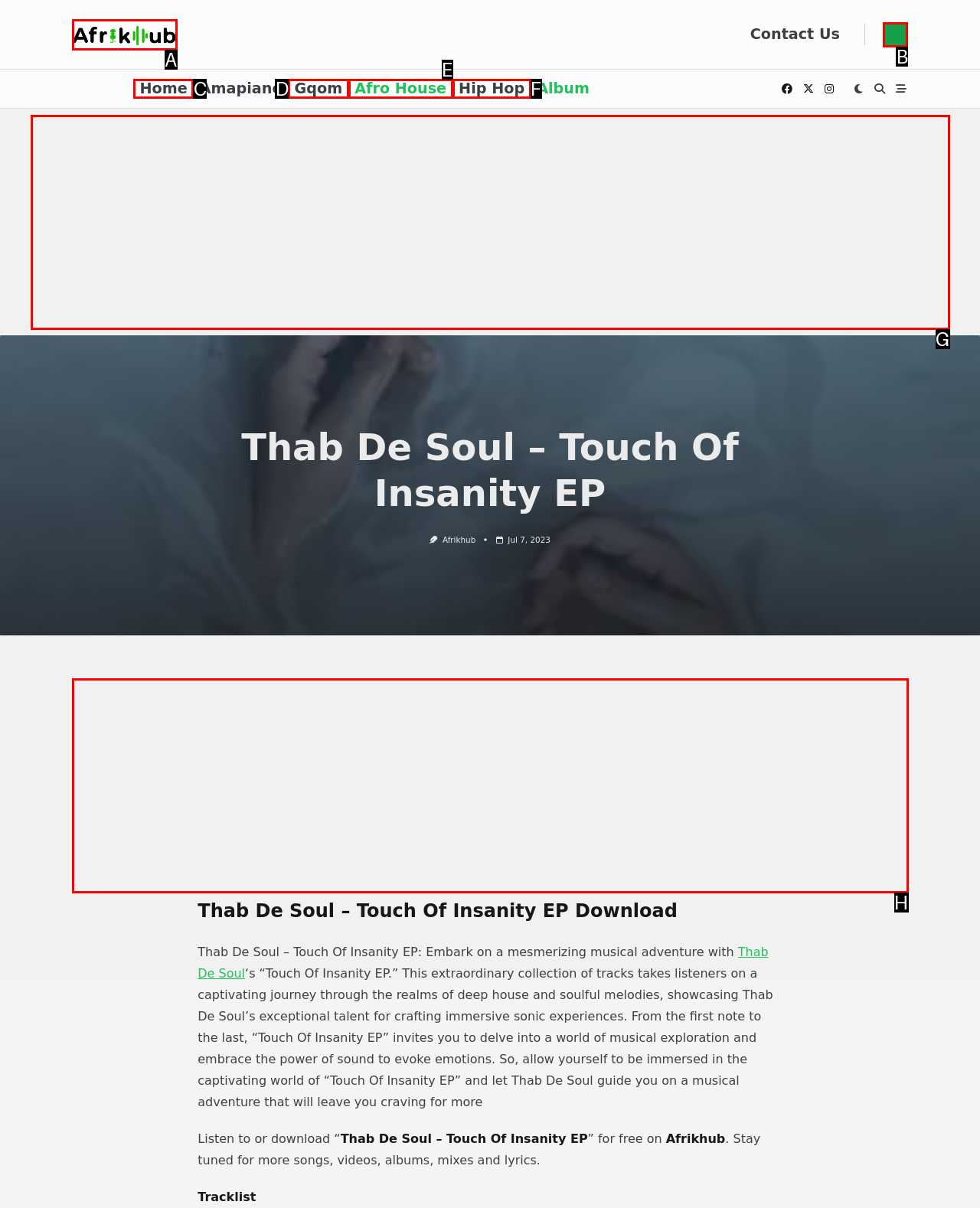Choose the option that best matches the description: alt="Amapiano Mix April 2023"
Indicate the letter of the matching option directly.

A